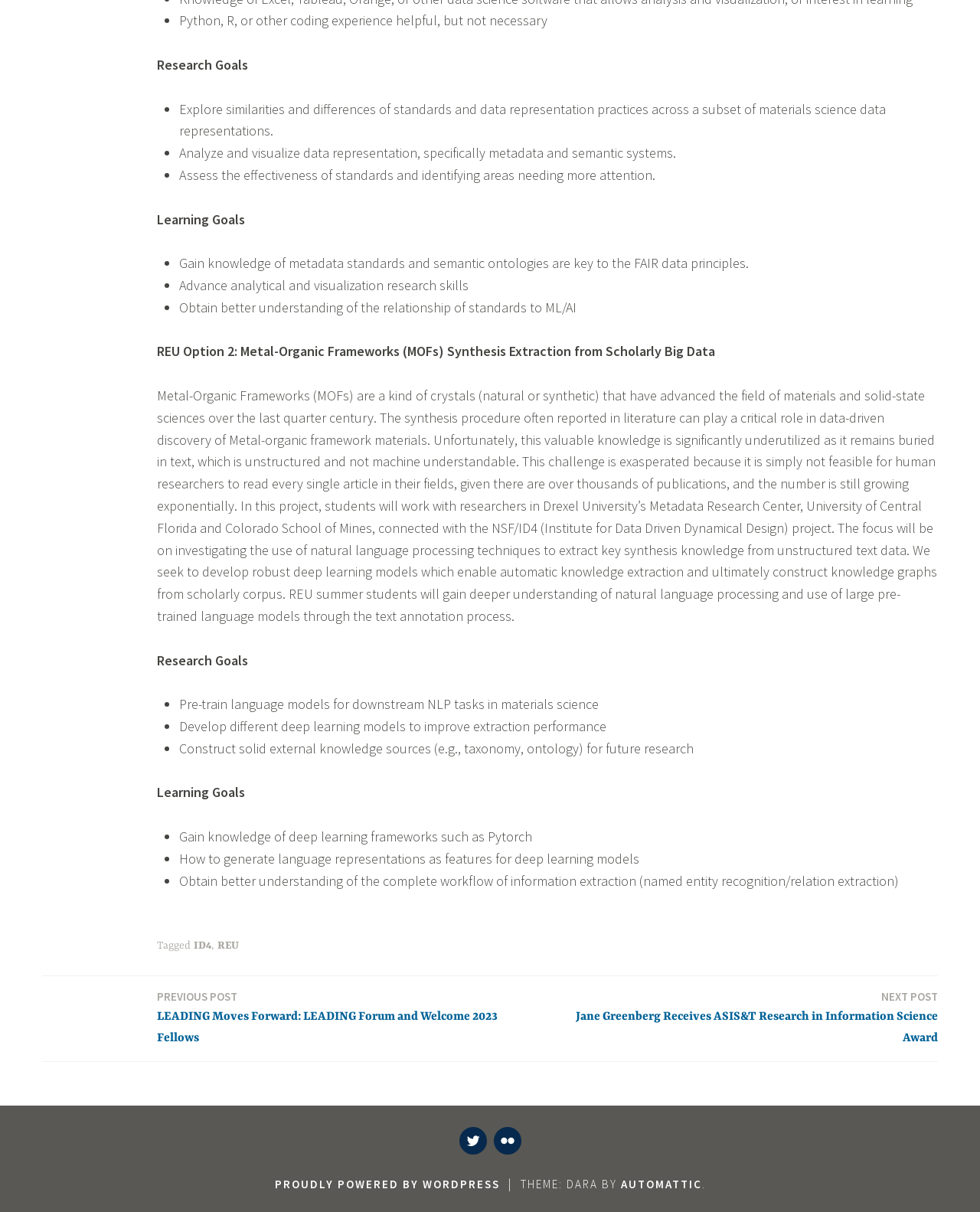Give a concise answer of one word or phrase to the question: 
What is the focus of the project in REU Option 2?

Investigating natural language processing techniques